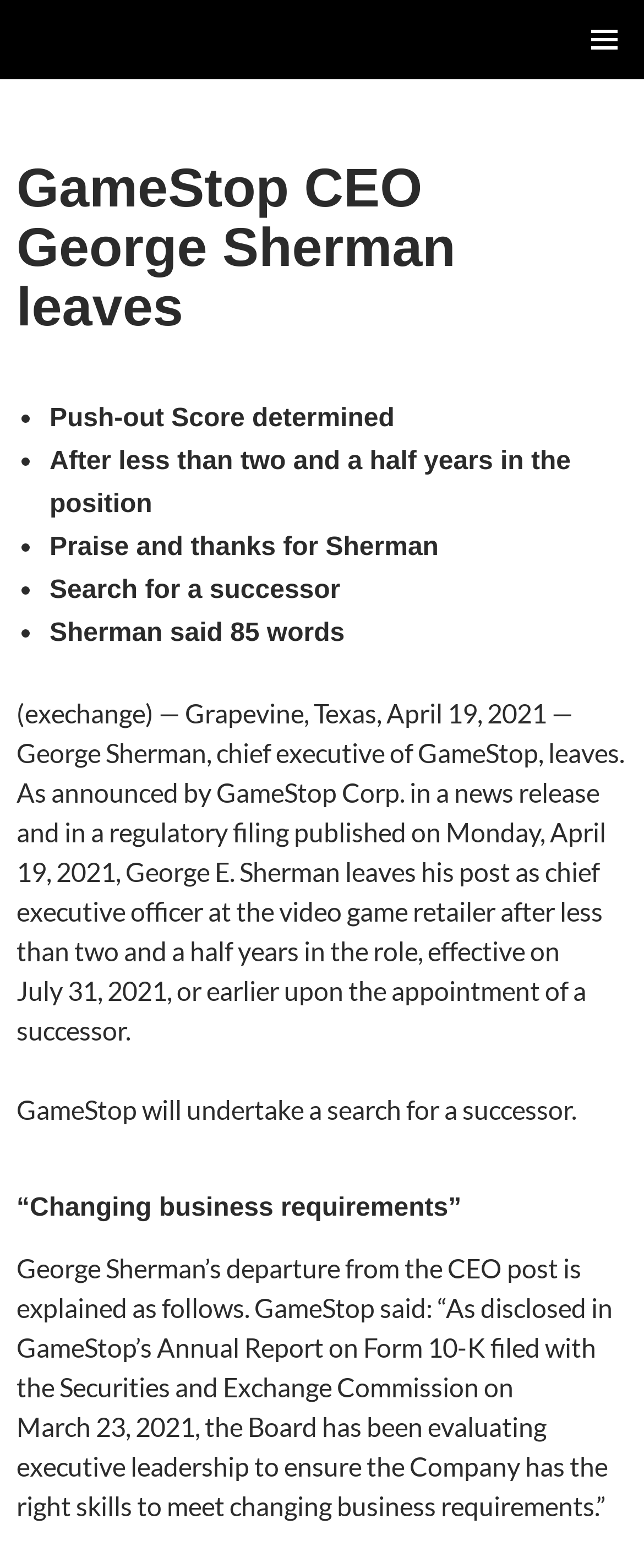What is the reason for George Sherman's departure? Examine the screenshot and reply using just one word or a brief phrase.

Changing business requirements